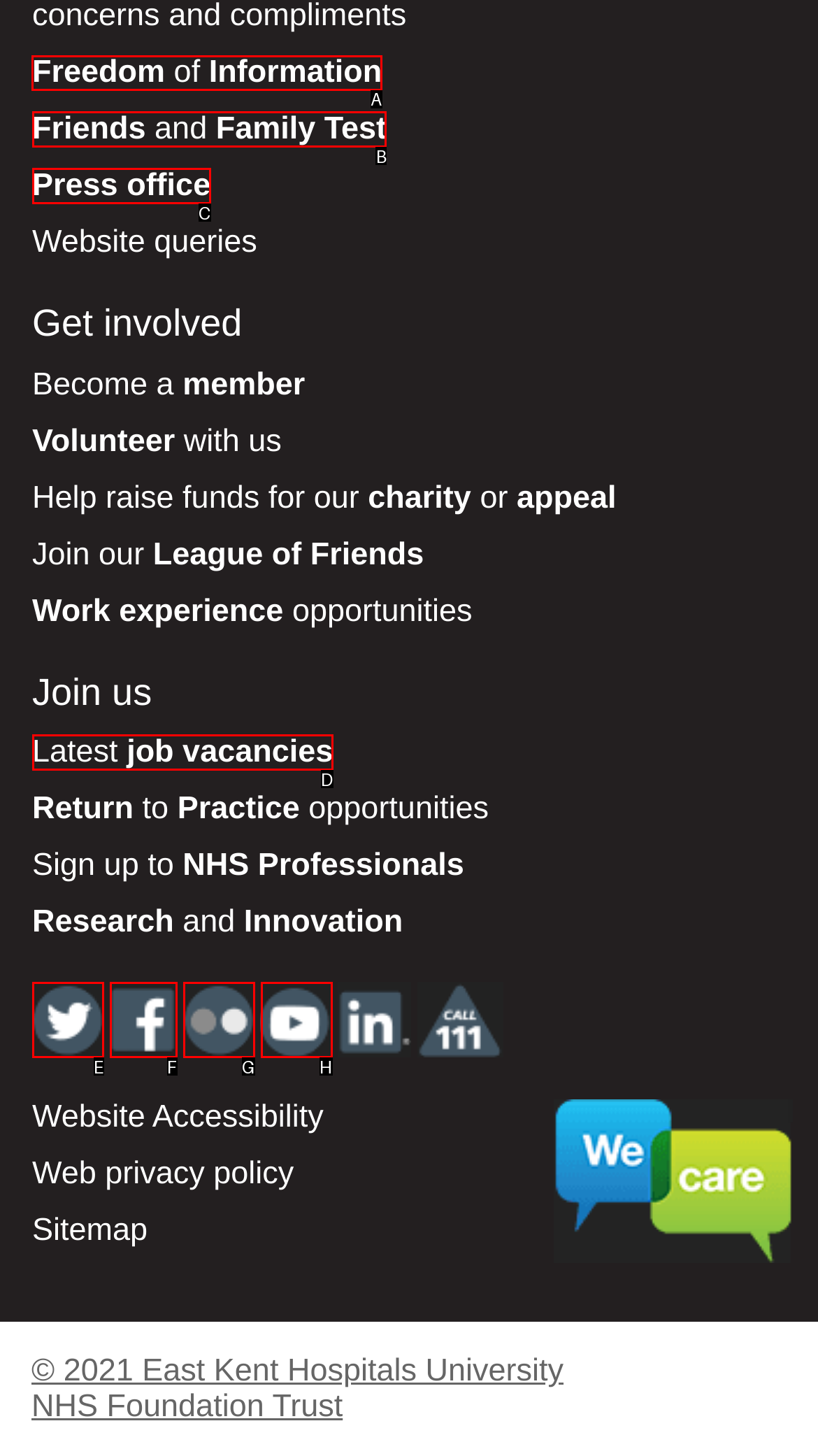Which HTML element should be clicked to complete the following task: Go to UMKC Homepage?
Answer with the letter corresponding to the correct choice.

None